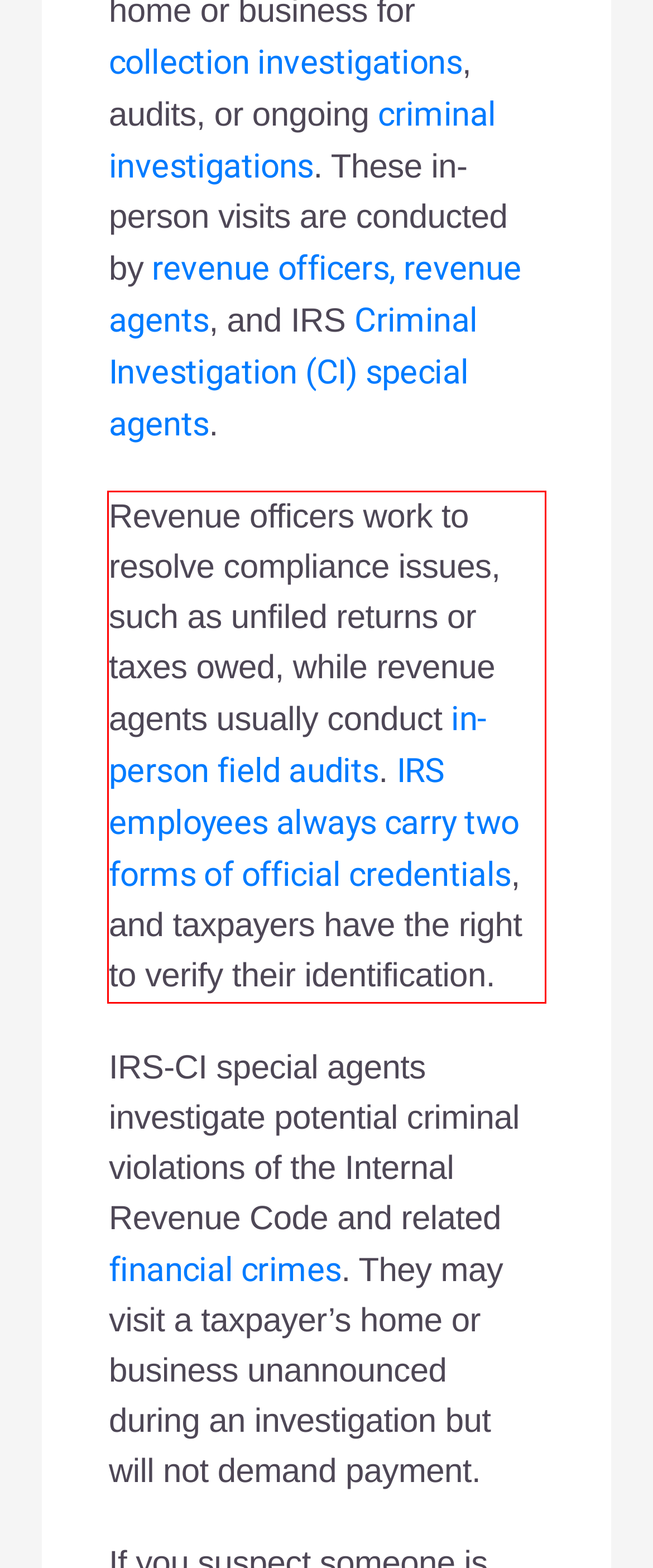Analyze the screenshot of the webpage and extract the text from the UI element that is inside the red bounding box.

Revenue officers work to resolve compliance issues, such as unfiled returns or taxes owed, while revenue agents usually conduct in-person field audits. IRS employees always carry two forms of official credentials, and taxpayers have the right to verify their identification.